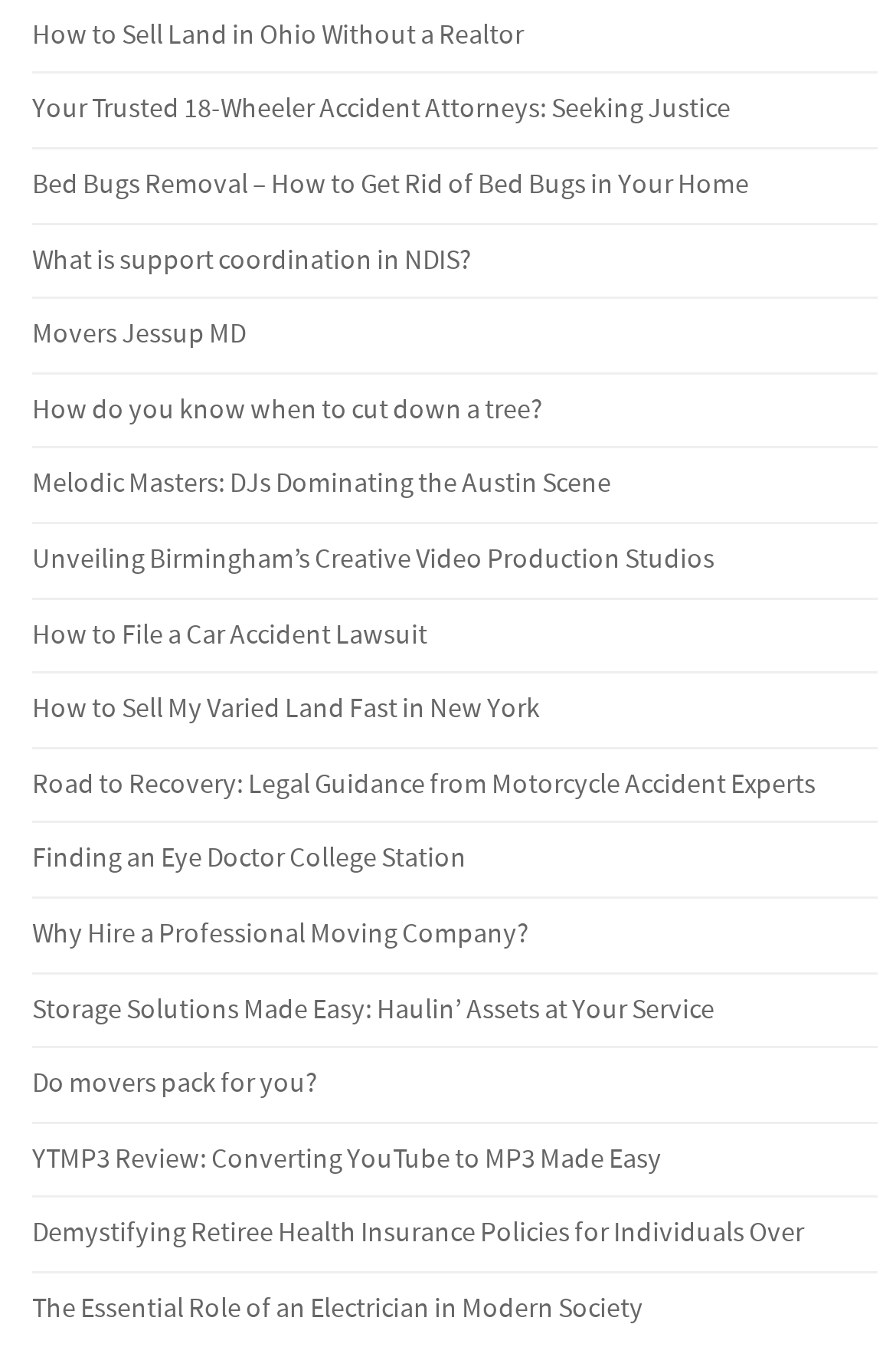Locate the bounding box coordinates of the element that should be clicked to execute the following instruction: "Understand support coordination in NDIS".

[0.036, 0.18, 0.526, 0.206]